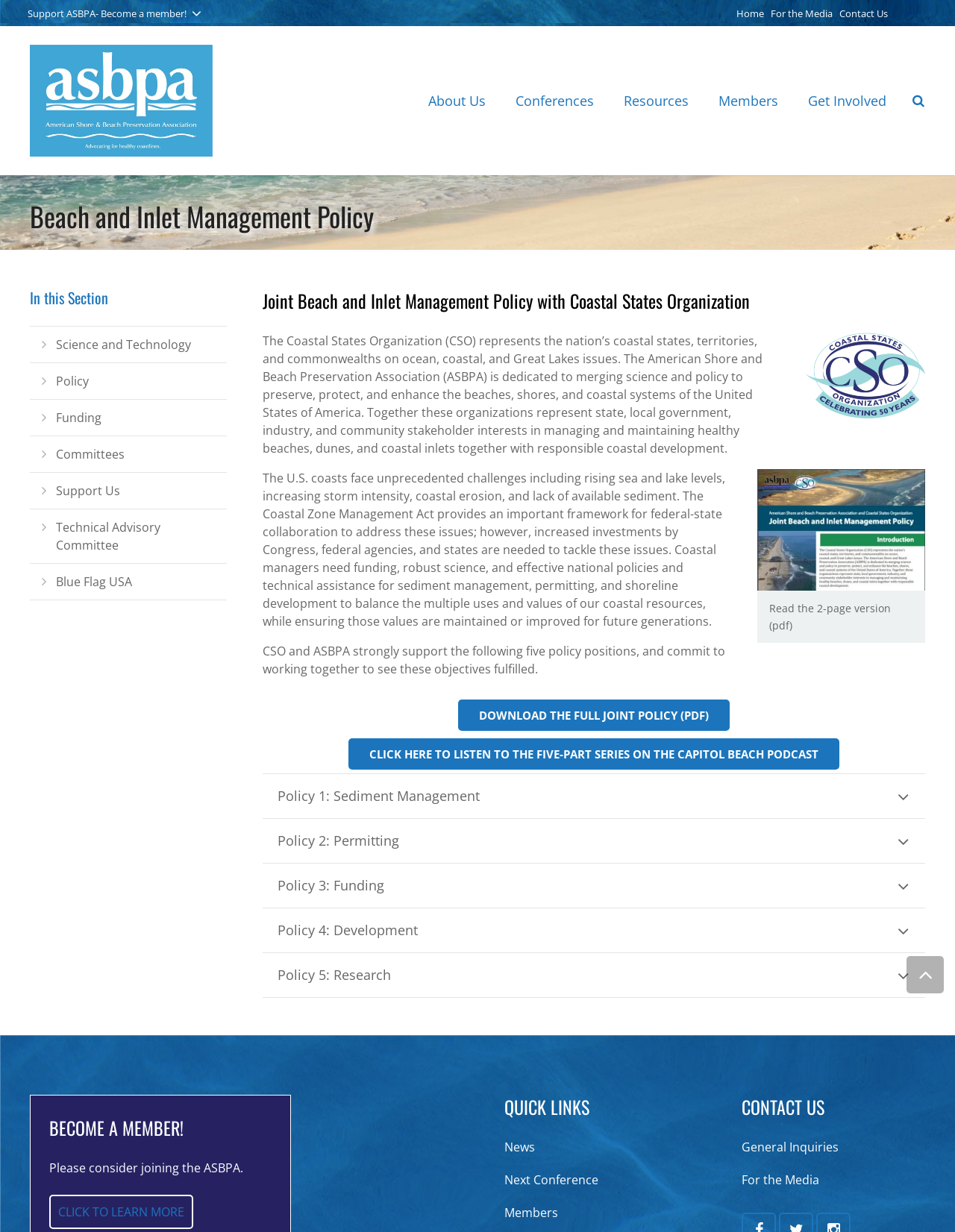Bounding box coordinates are specified in the format (top-left x, top-left y, bottom-right x, bottom-right y). All values are floating point numbers bounded between 0 and 1. Please provide the bounding box coordinate of the region this sentence describes: CLICK TO LEARN MORE

[0.052, 0.97, 0.202, 0.998]